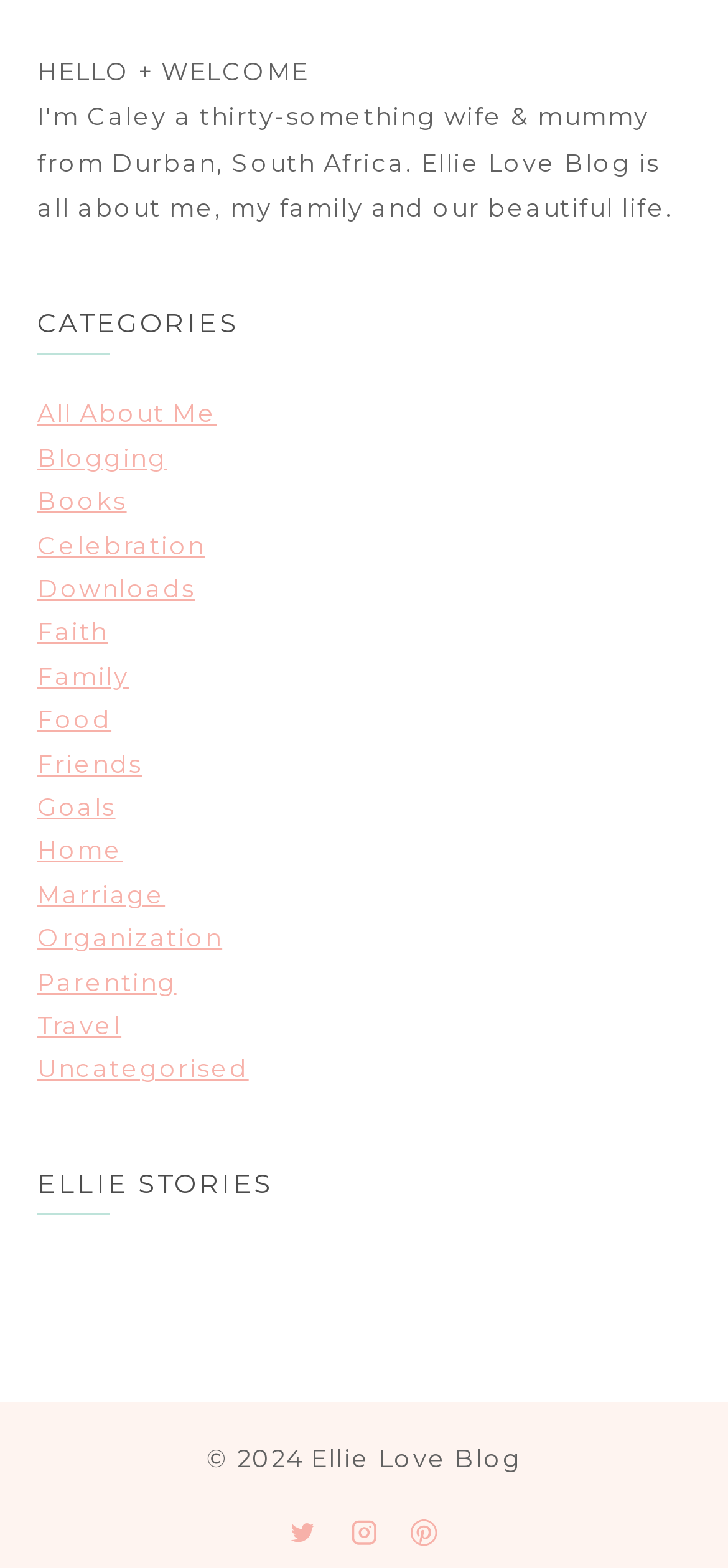Using the provided description: "All About Me", find the bounding box coordinates of the corresponding UI element. The output should be four float numbers between 0 and 1, in the format [left, top, right, bottom].

[0.051, 0.254, 0.298, 0.273]